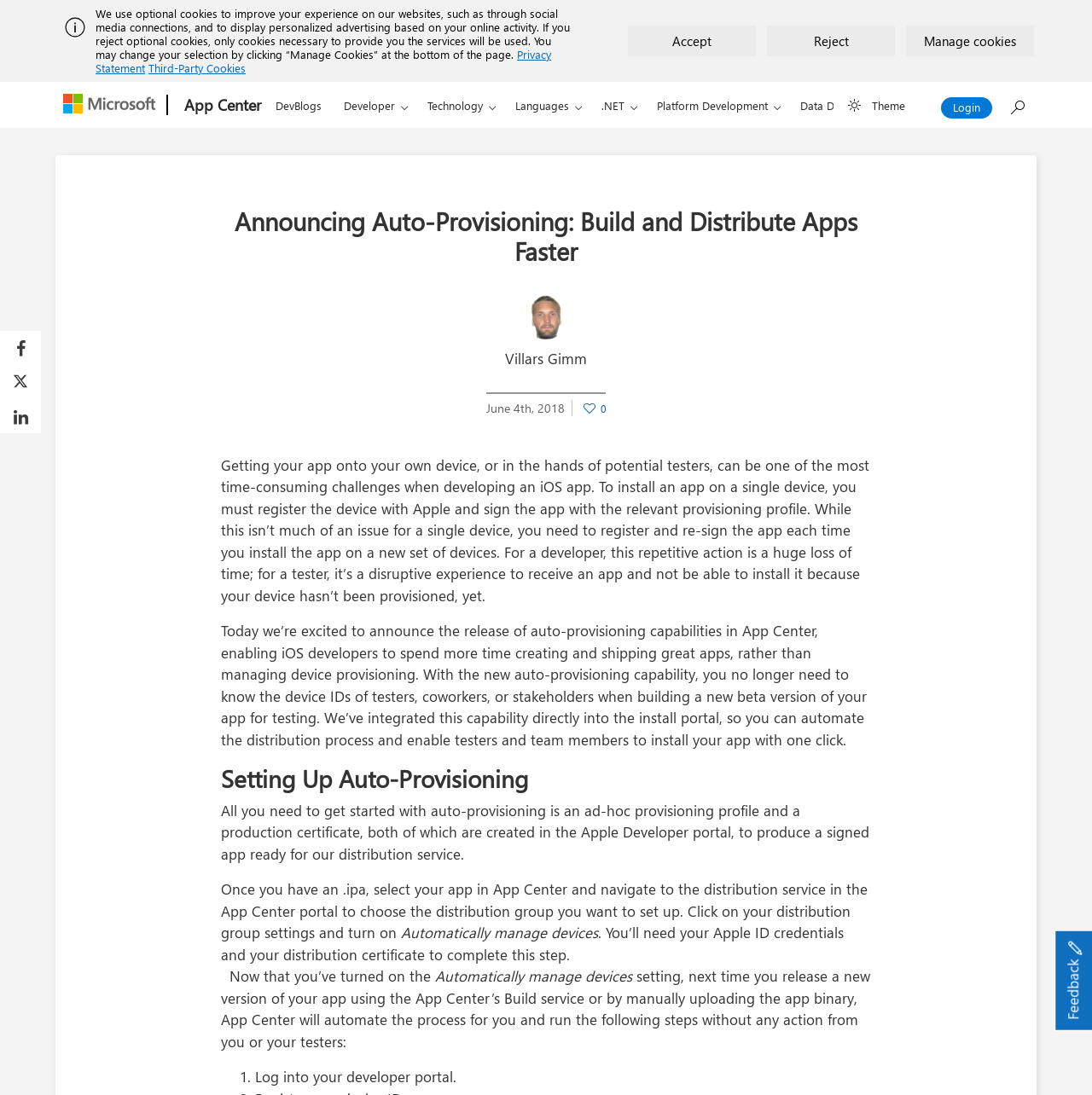Provide the bounding box coordinates, formatted as (top-left x, top-left y, bottom-right x, bottom-right y), with all values being floating point numbers between 0 and 1. Identify the bounding box of the UI element that matches the description: Manage cookies

[0.83, 0.023, 0.947, 0.051]